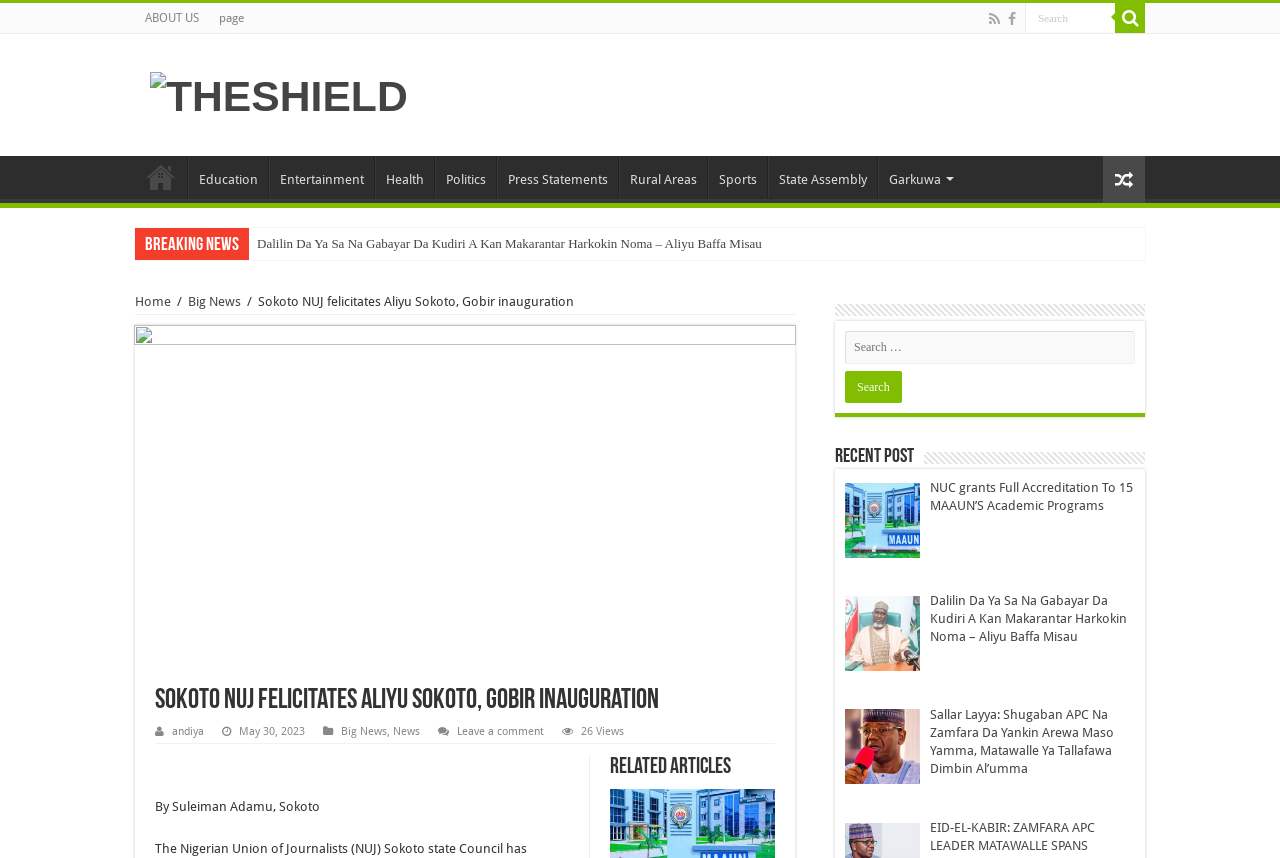What is the date of the article about Sokoto NUJ felicitating Aliyu Sokoto?
Look at the image and answer the question using a single word or phrase.

May 30, 2023